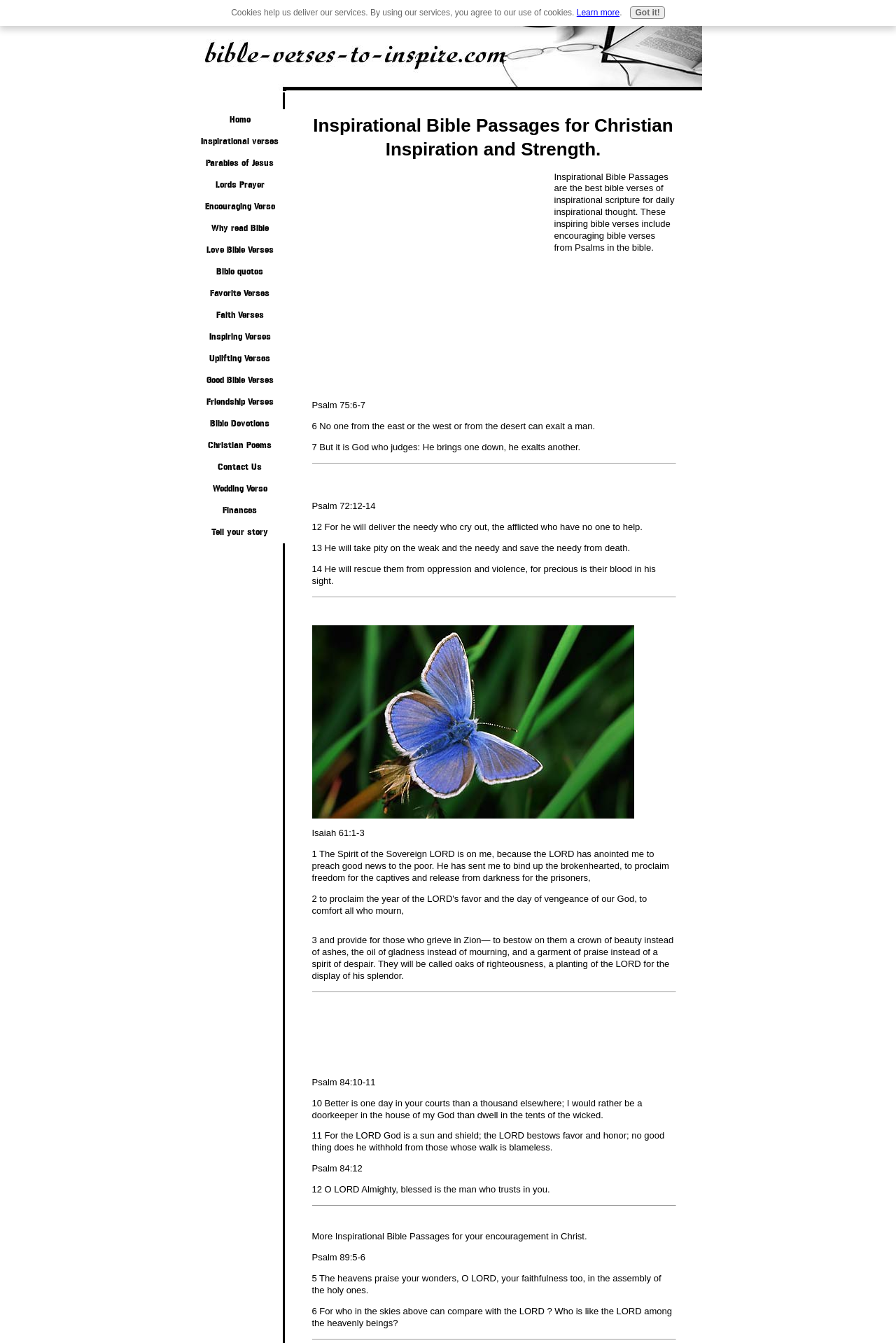Determine the bounding box coordinates of the clickable region to execute the instruction: "Click on the 'Home' link". The coordinates should be four float numbers between 0 and 1, denoted as [left, top, right, bottom].

[0.217, 0.081, 0.318, 0.097]